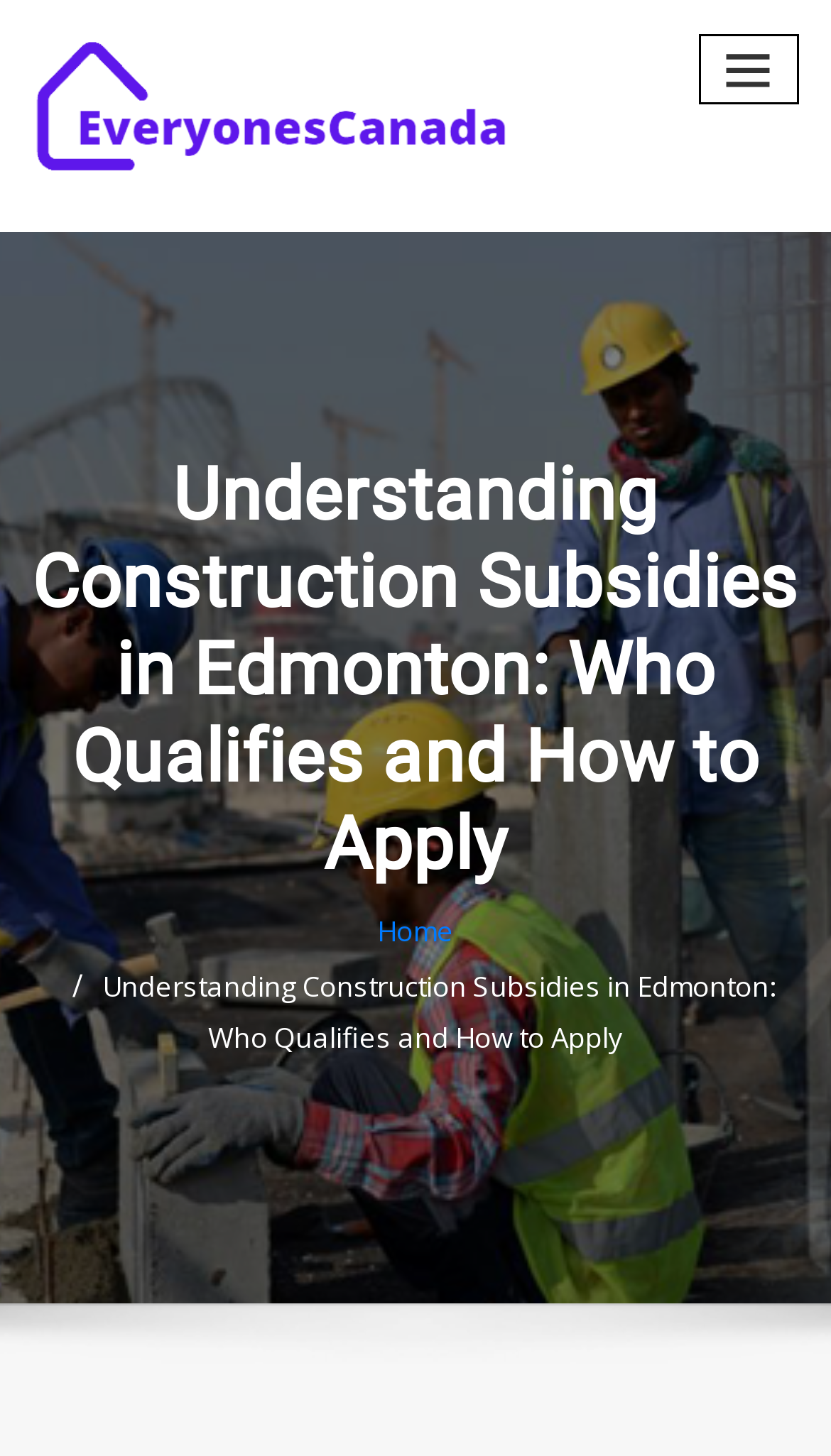Extract the main heading from the webpage content.

Understanding Construction Subsidies in Edmonton: Who Qualifies and How to Apply